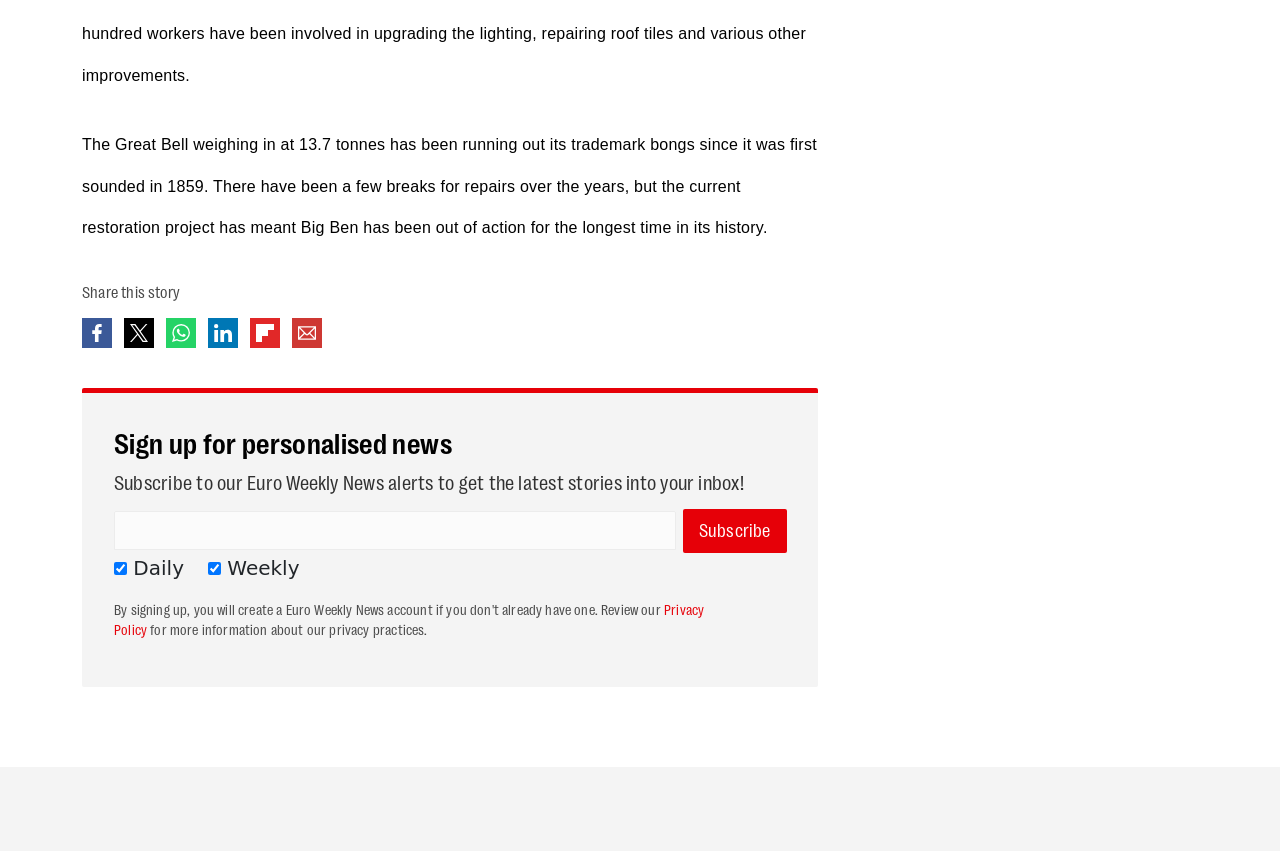Could you determine the bounding box coordinates of the clickable element to complete the instruction: "Subscribe to newsletter"? Provide the coordinates as four float numbers between 0 and 1, i.e., [left, top, right, bottom].

[0.533, 0.598, 0.615, 0.65]